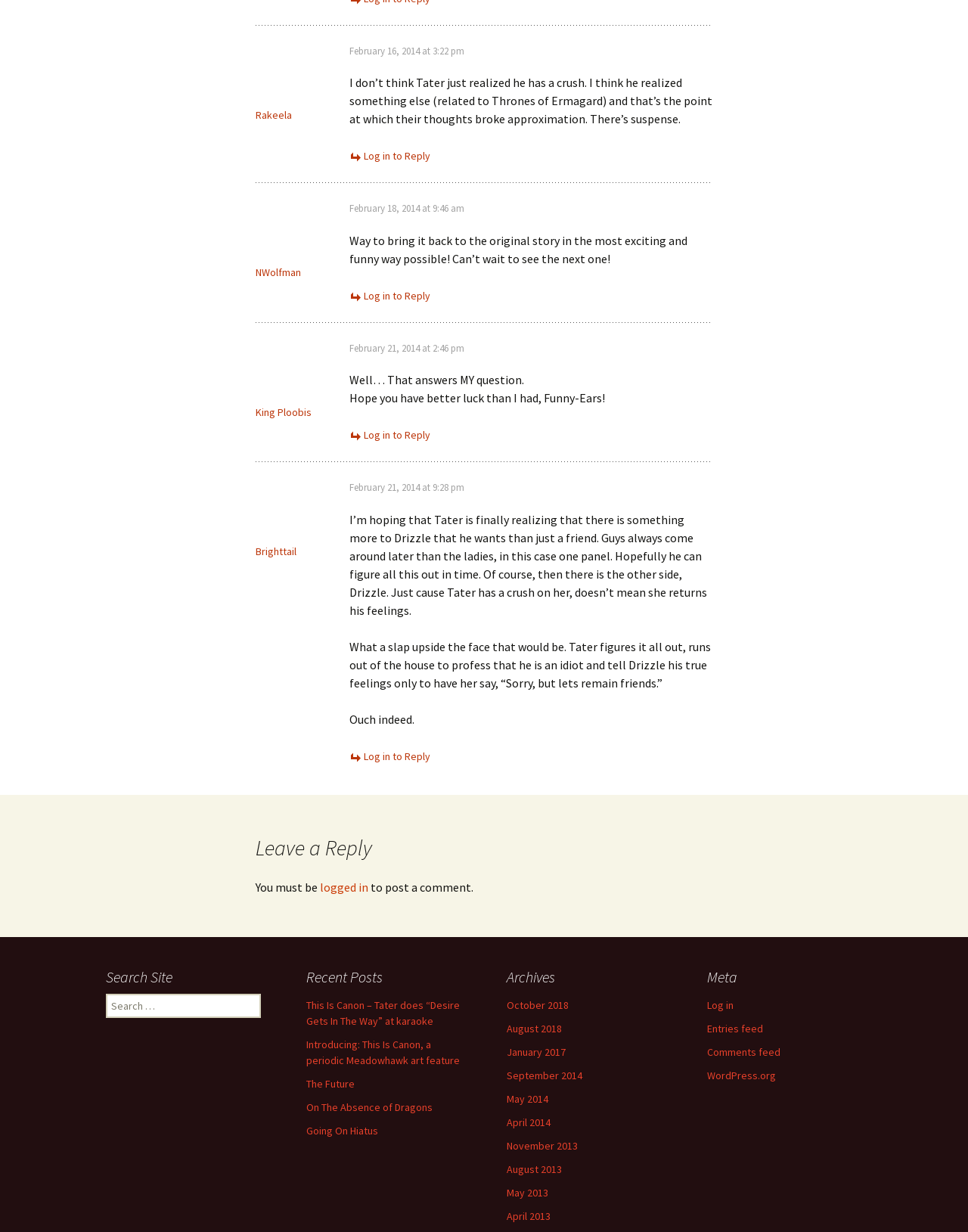Bounding box coordinates should be in the format (top-left x, top-left y, bottom-right x, bottom-right y) and all values should be floating point numbers between 0 and 1. Determine the bounding box coordinate for the UI element described as: Log in to Reply

[0.361, 0.608, 0.445, 0.619]